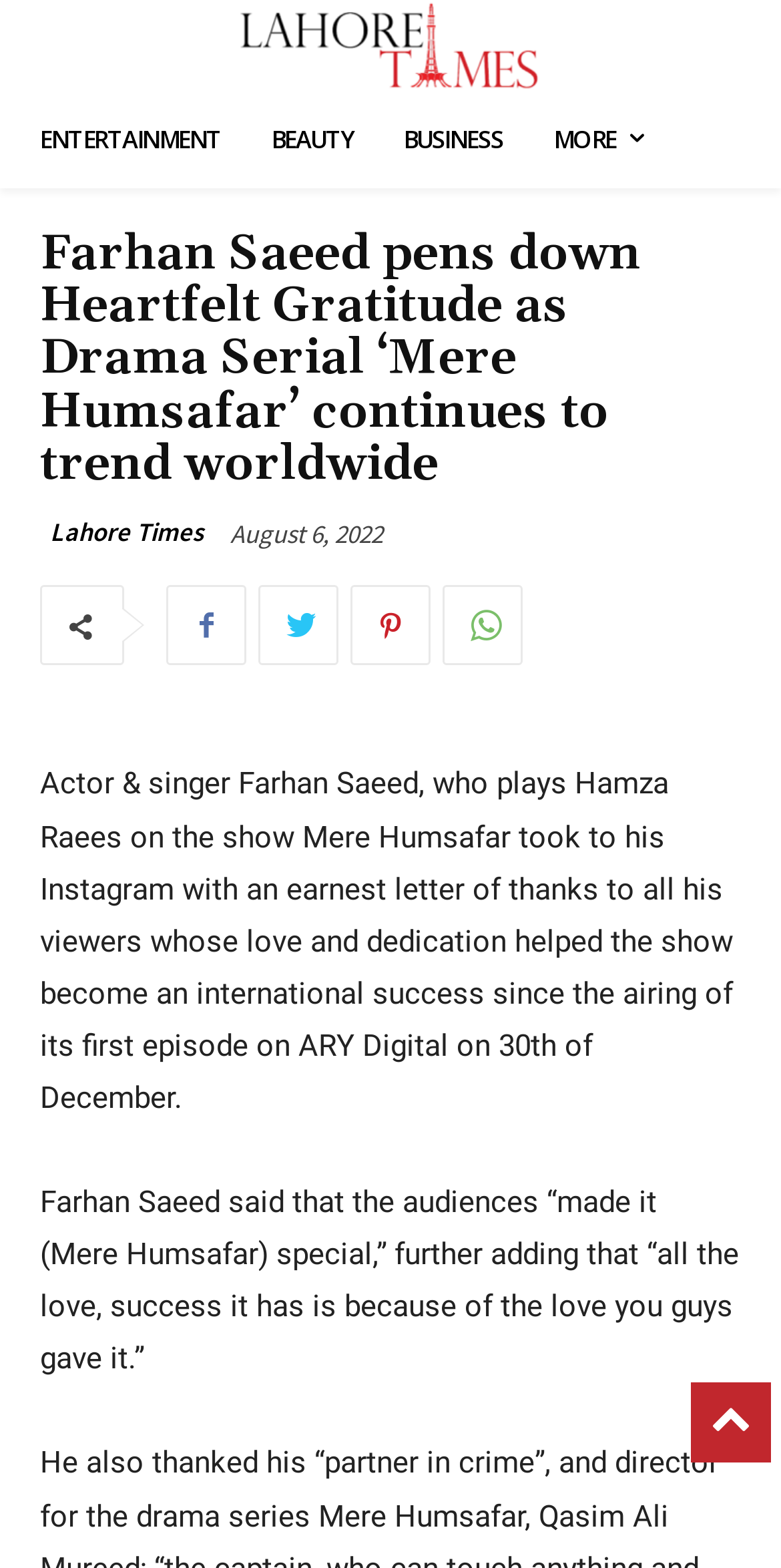Locate and provide the bounding box coordinates for the HTML element that matches this description: "Twitter".

[0.331, 0.374, 0.433, 0.425]